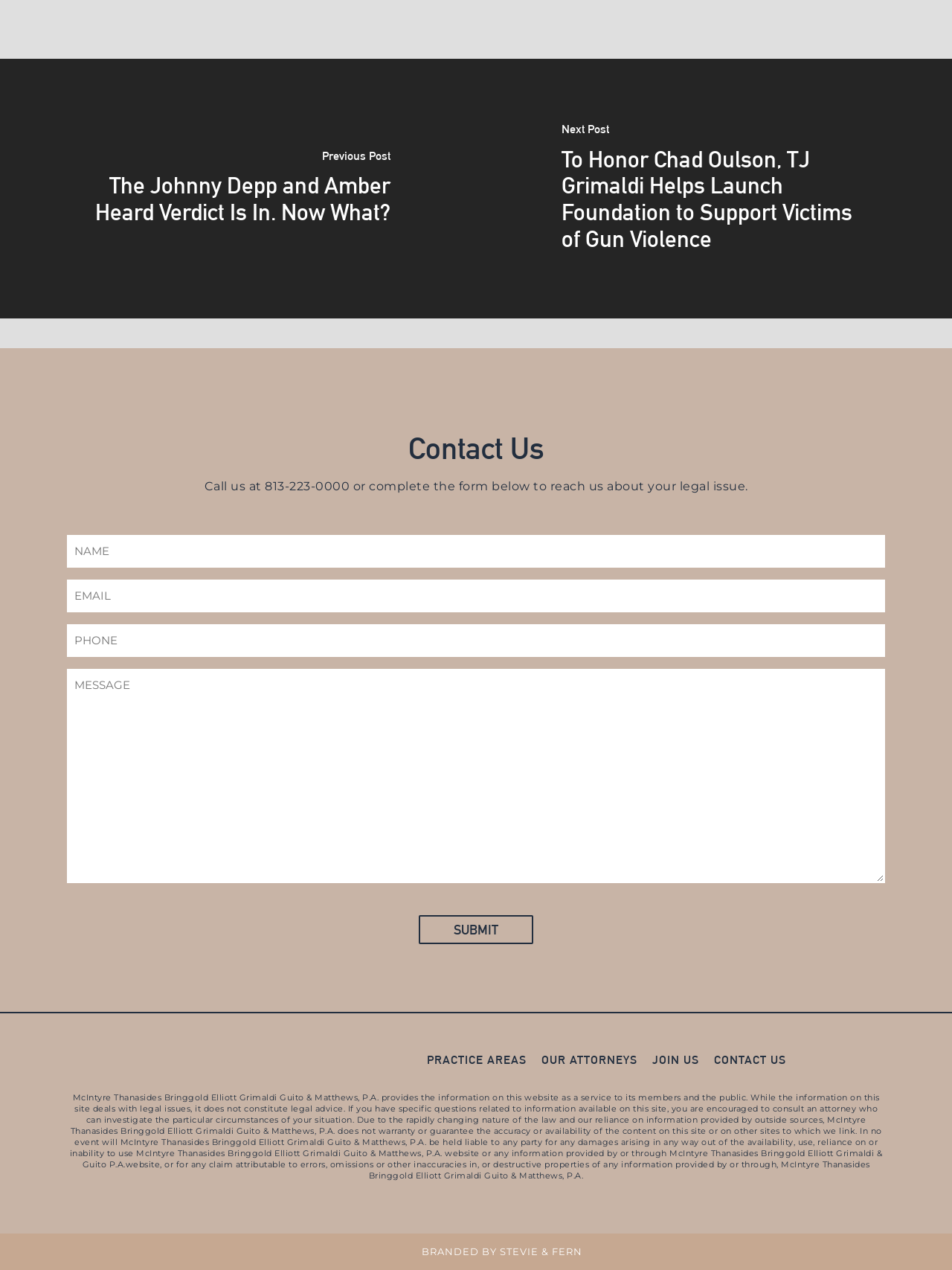Can you look at the image and give a comprehensive answer to the question:
What is the name of the law firm?

The name of the law firm can be found at the bottom of the webpage, where it is stated in a disclaimer section. The full name of the law firm is McIntyre Thanasides Bringgold Elliott Grimaldi Guito & Matthews, P.A.